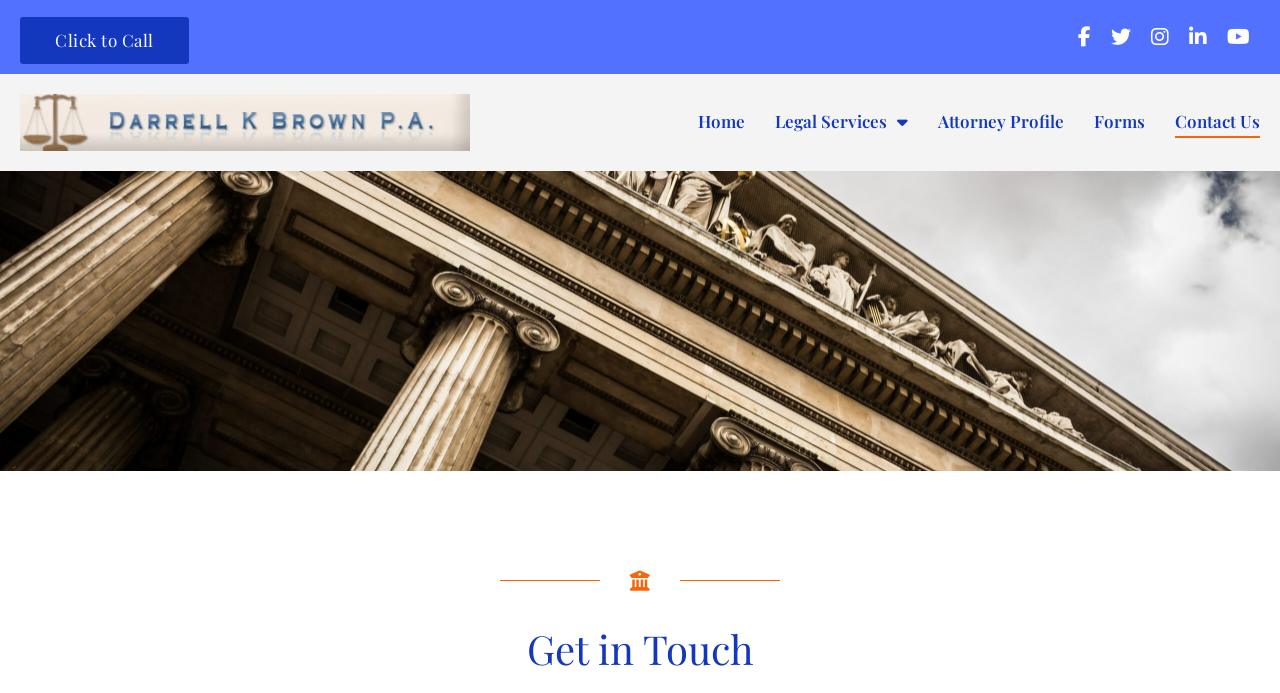What is the phone number to call?
Please answer the question with a detailed response using the information from the screenshot.

I found the 'Click to Call' link on the top left of the webpage, which suggests that it's a clickable button to call the law firm.